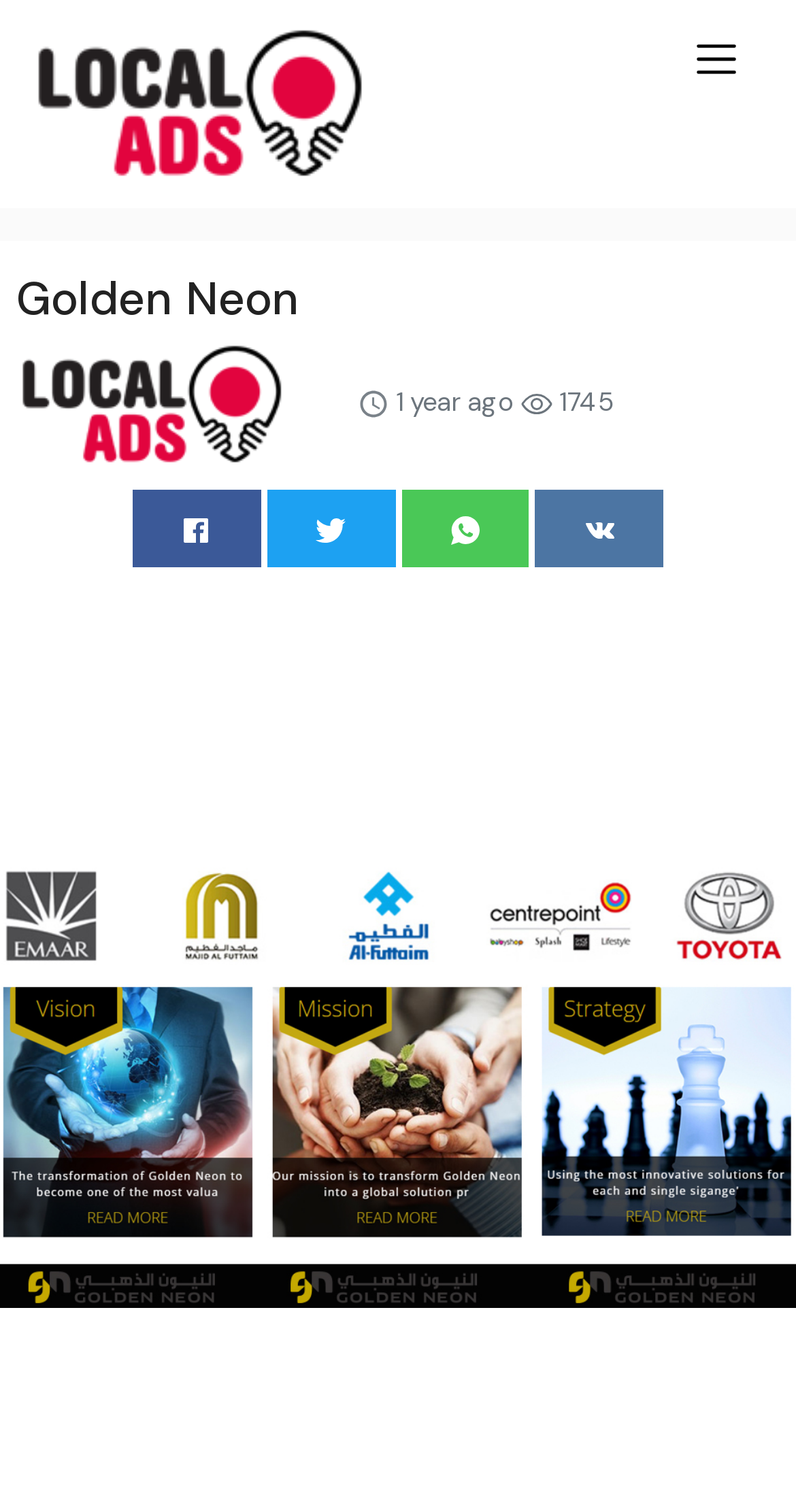Determine the bounding box coordinates for the HTML element described here: "parent_node: 1 year ago 1745".

[0.021, 0.255, 0.431, 0.278]